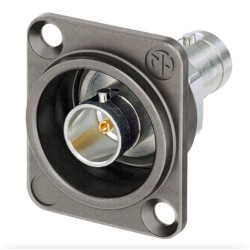How many mounting holes does the connector have?
Give a detailed response to the question by analyzing the screenshot.

The caption states that the connector features a robust design, characterized by a square panel mount with four mounting holes, ensuring easy installation. Therefore, the connector has four mounting holes.